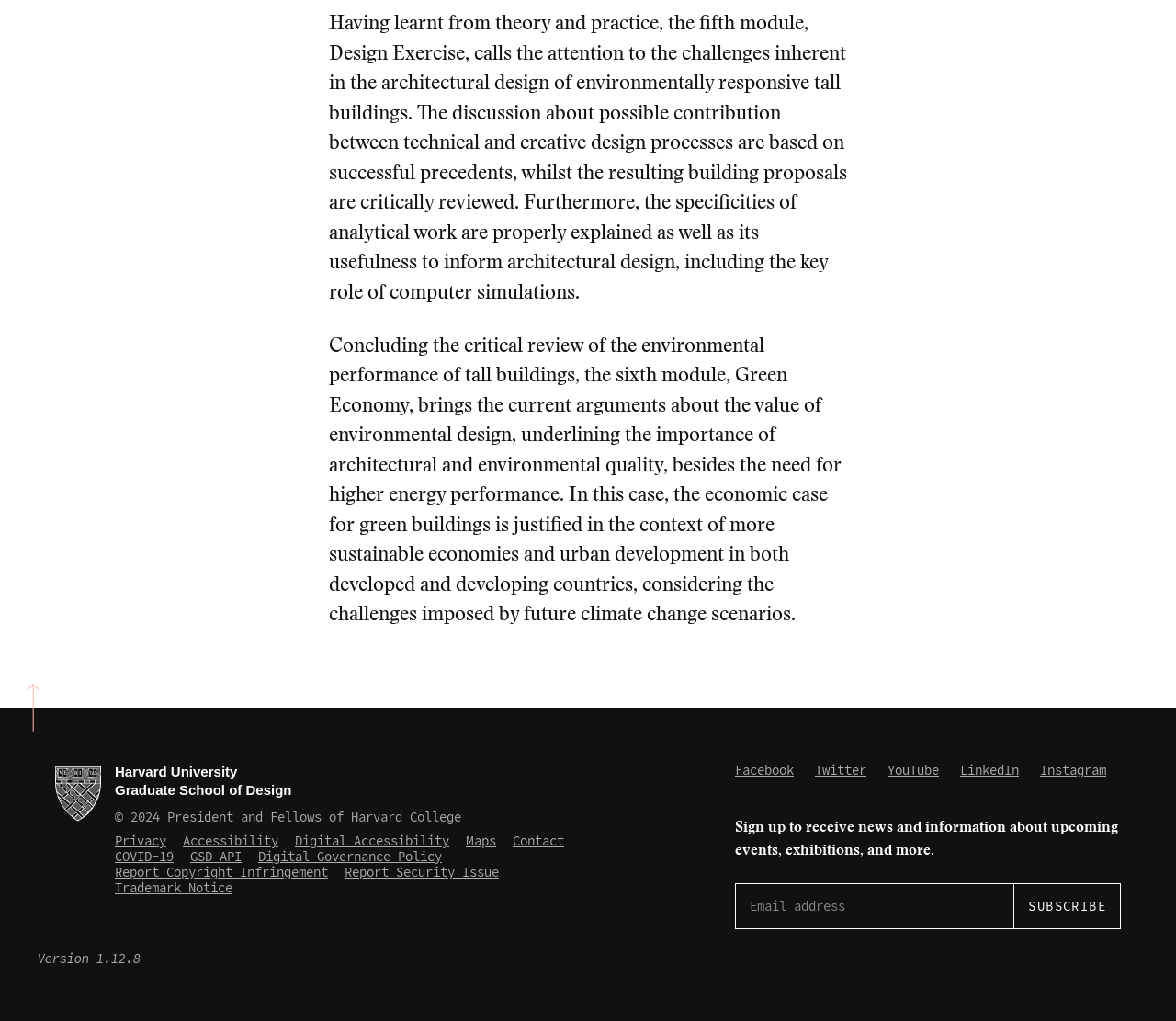Please identify the bounding box coordinates for the region that you need to click to follow this instruction: "Click the Harvard University Graduate School of Design link".

[0.098, 0.747, 0.248, 0.784]